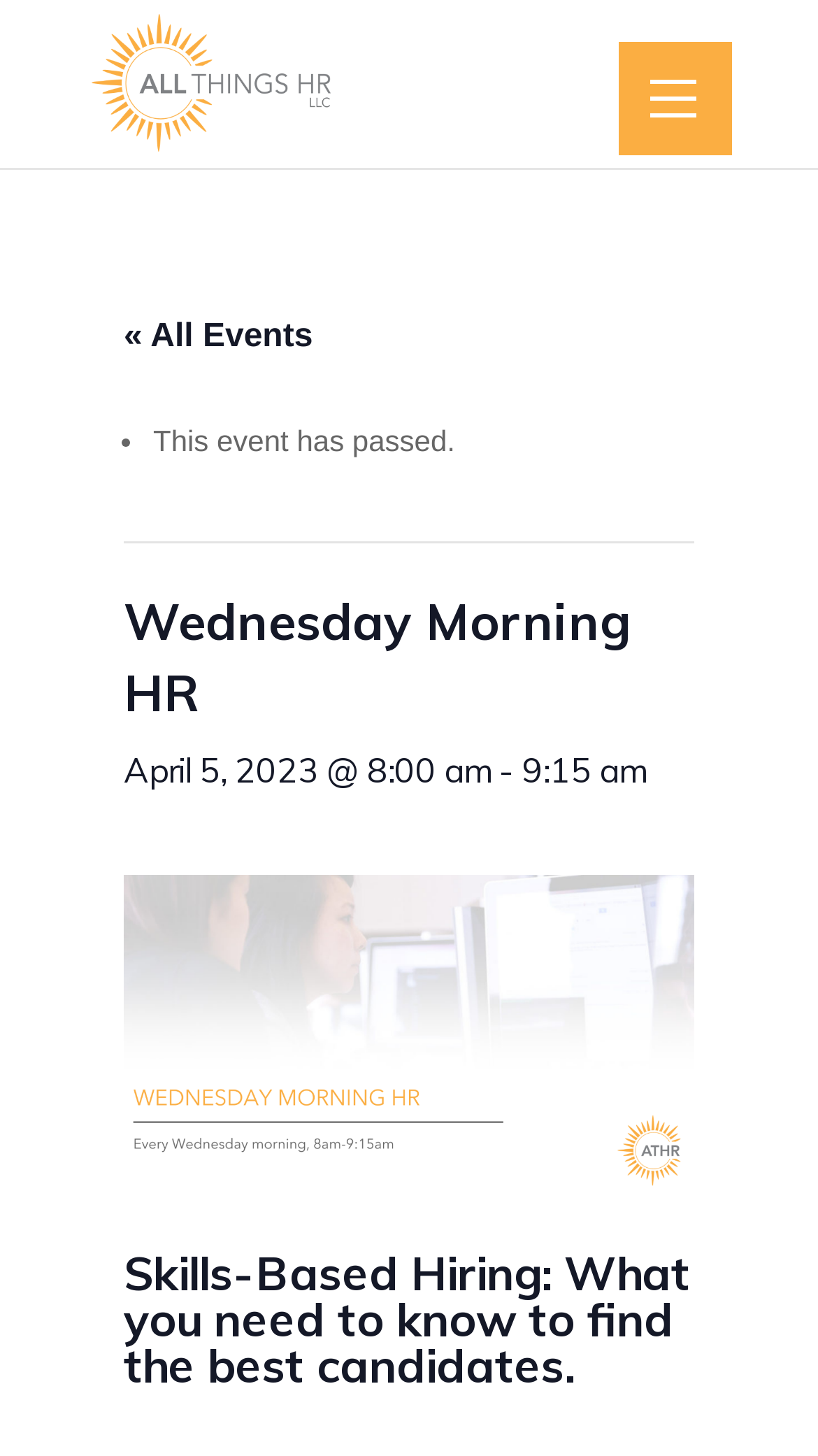What is the date of the Wednesday Morning HR event?
By examining the image, provide a one-word or phrase answer.

April 5, 2023